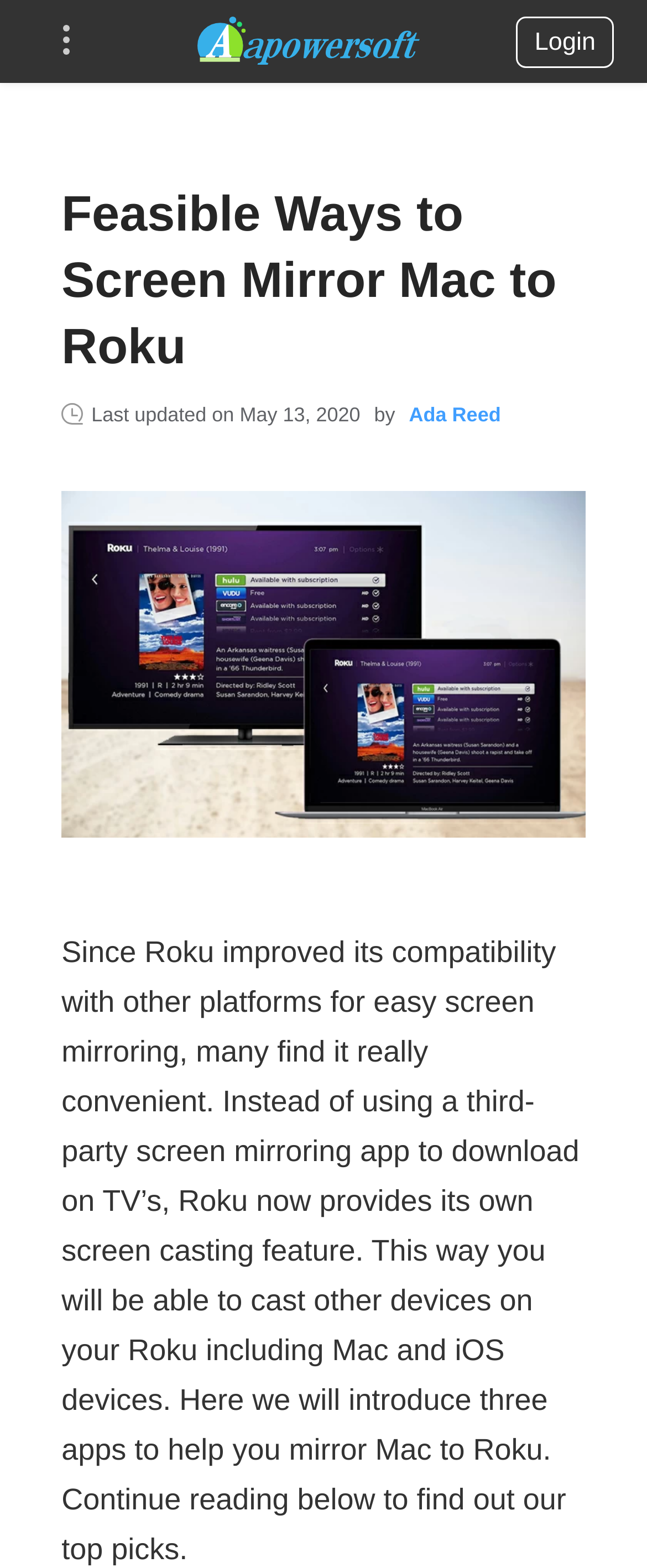Provide a comprehensive caption for the webpage.

The webpage is about mirroring a Mac to a Roku wirelessly, with a focus on the easiest ways to do so. At the top left corner, there is a menu. Next to it, on the top center, is the Apowersoft logo, which is an image with a link. On the top right corner, there is a "Login" button. 

Below the logo, there is a heading that reads "Feasible Ways to Screen Mirror Mac to Roku", which spans almost the entire width of the page. Underneath the heading, there is a section that displays the last updated date, "May 13, 2020", along with the author's name, "Ada Reed". 

On the left side of the page, there is a large figure that takes up most of the height, with an image related to mirroring a Mac to a Roku. To the right of the figure, there is a block of text that explains how Roku has improved its compatibility with other platforms, making it easier to mirror devices, including Mac and iOS devices. The text also introduces three apps that can help with mirroring a Mac to a Roku, and invites the reader to continue reading to find out more.